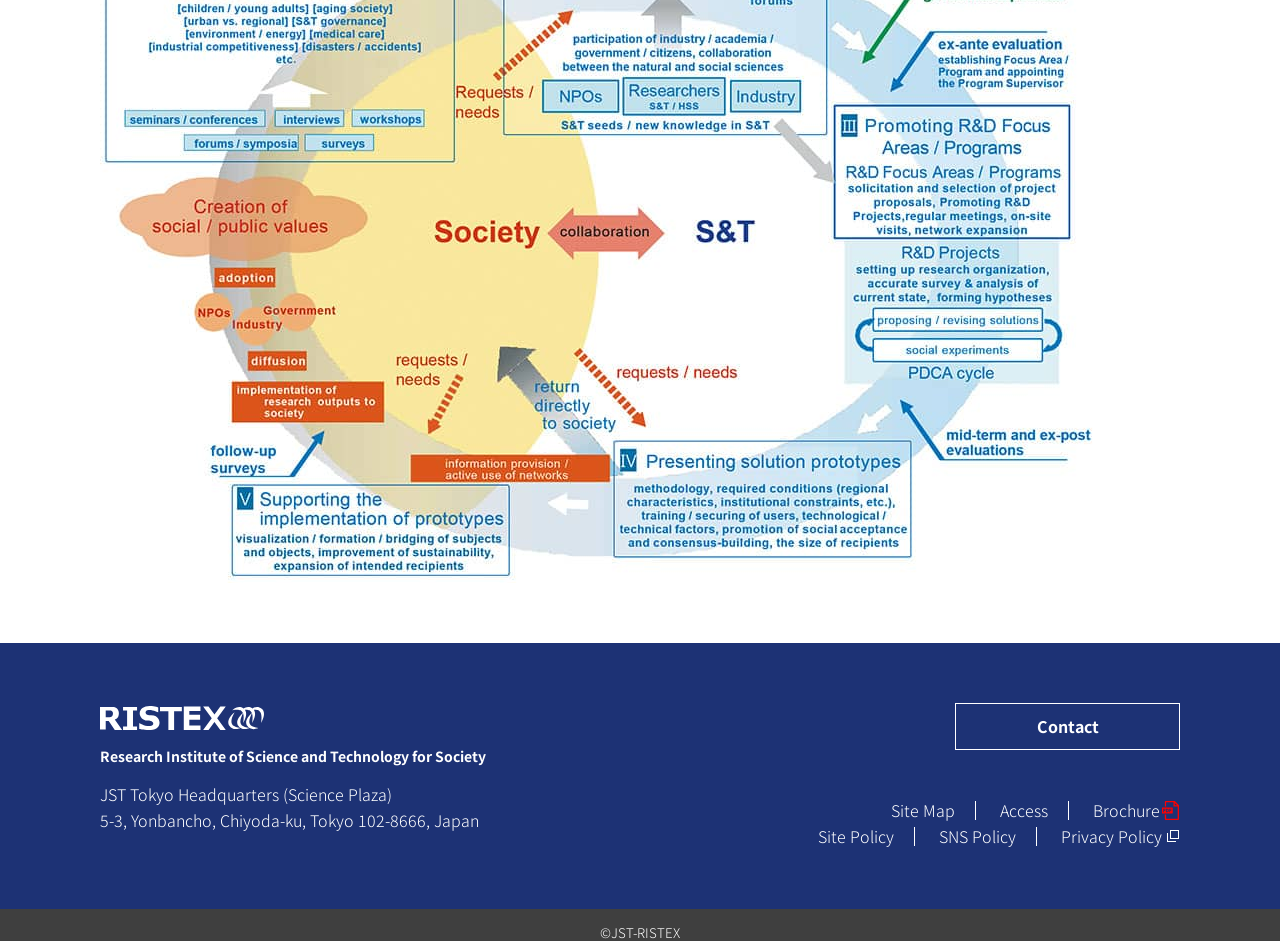Can you identify the bounding box coordinates of the clickable region needed to carry out this instruction: 'access Brochure'? The coordinates should be four float numbers within the range of 0 to 1, stated as [left, top, right, bottom].

[0.854, 0.848, 0.922, 0.874]